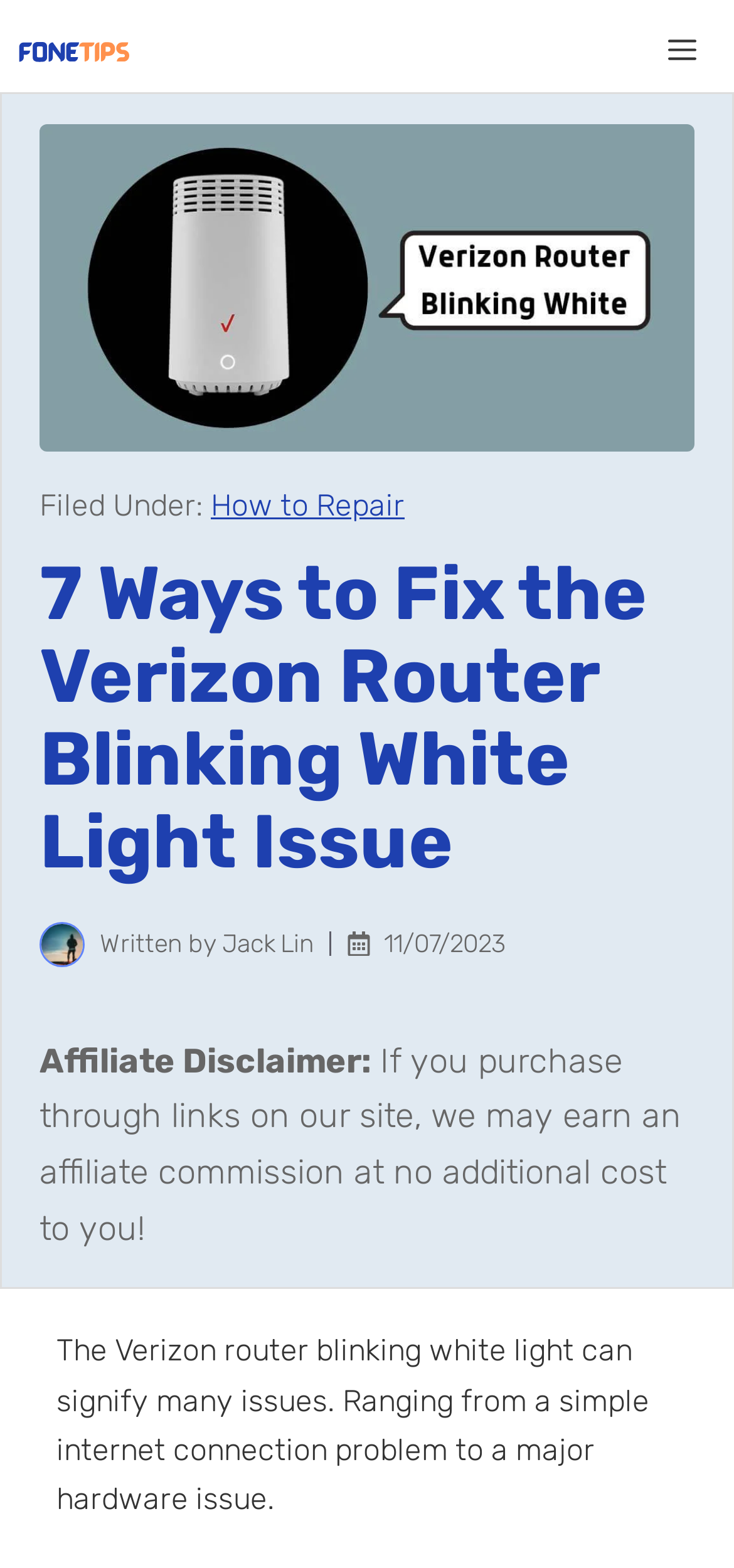Please examine the image and answer the question with a detailed explanation:
What is the author's name?

I found the author's name by looking at the text 'Written by Jack Lin' which is located below the image of the person.